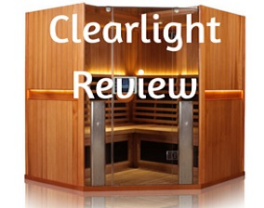Illustrate the image with a detailed caption.

This image features a luxurious Jacuzzi Clearlight Premier IS-C Corner sauna, prominently displayed within an aesthetically pleasing wooden enclosure. The sauna is constructed from high-quality wood, showcasing sleek lines and large glass panels that invite natural light. Superimposed over the image is the text "Clearlight Review," indicating that this sauna is the subject of an in-depth evaluation. This review seeks to provide insights into the features, benefits, and overall performance of Clearlight saunas, emphasizing their reputation as top-rated far infrared saunas in the wellness industry. The sauna's elegant design and effective heating technology make it a focal point for those considering premium home wellness solutions.